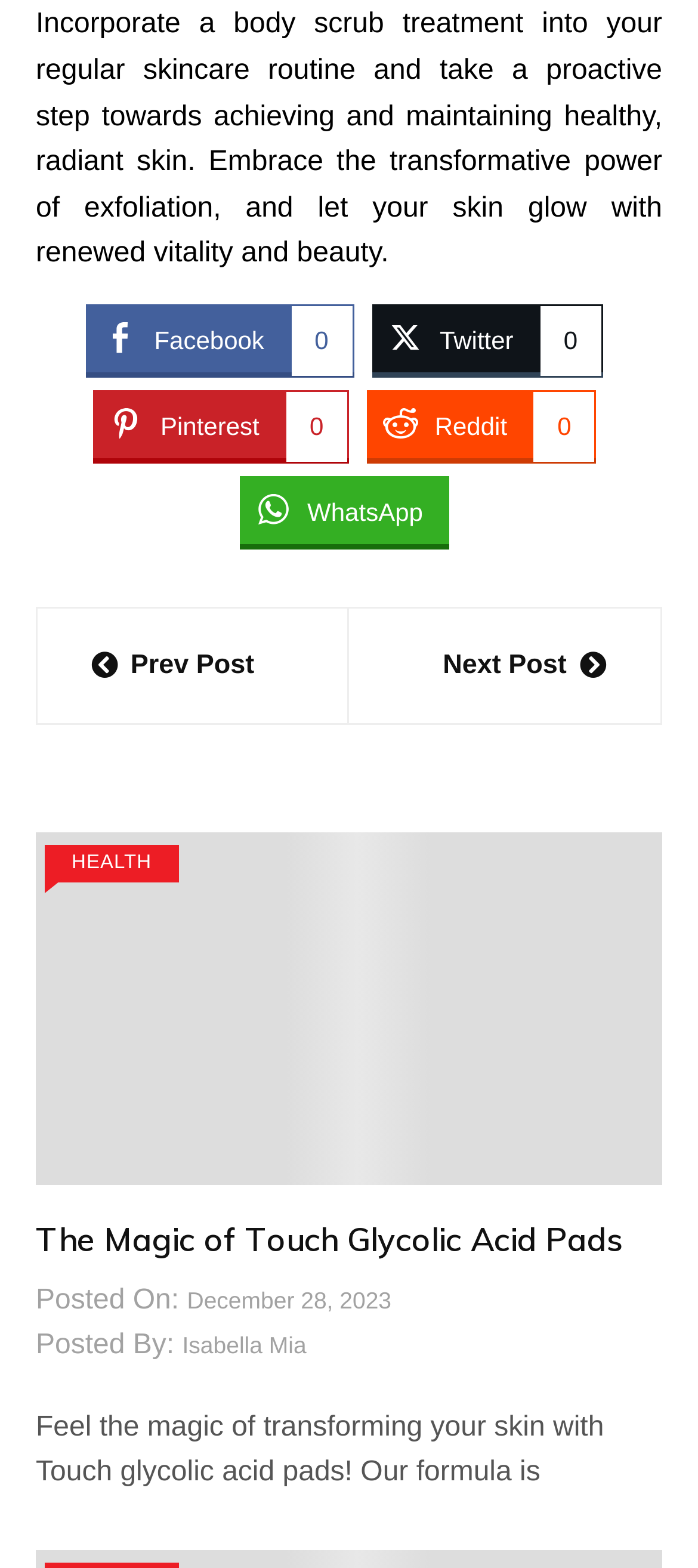Please identify the bounding box coordinates of the clickable area that will fulfill the following instruction: "View post details". The coordinates should be in the format of four float numbers between 0 and 1, i.e., [left, top, right, bottom].

[0.051, 0.777, 0.892, 0.804]